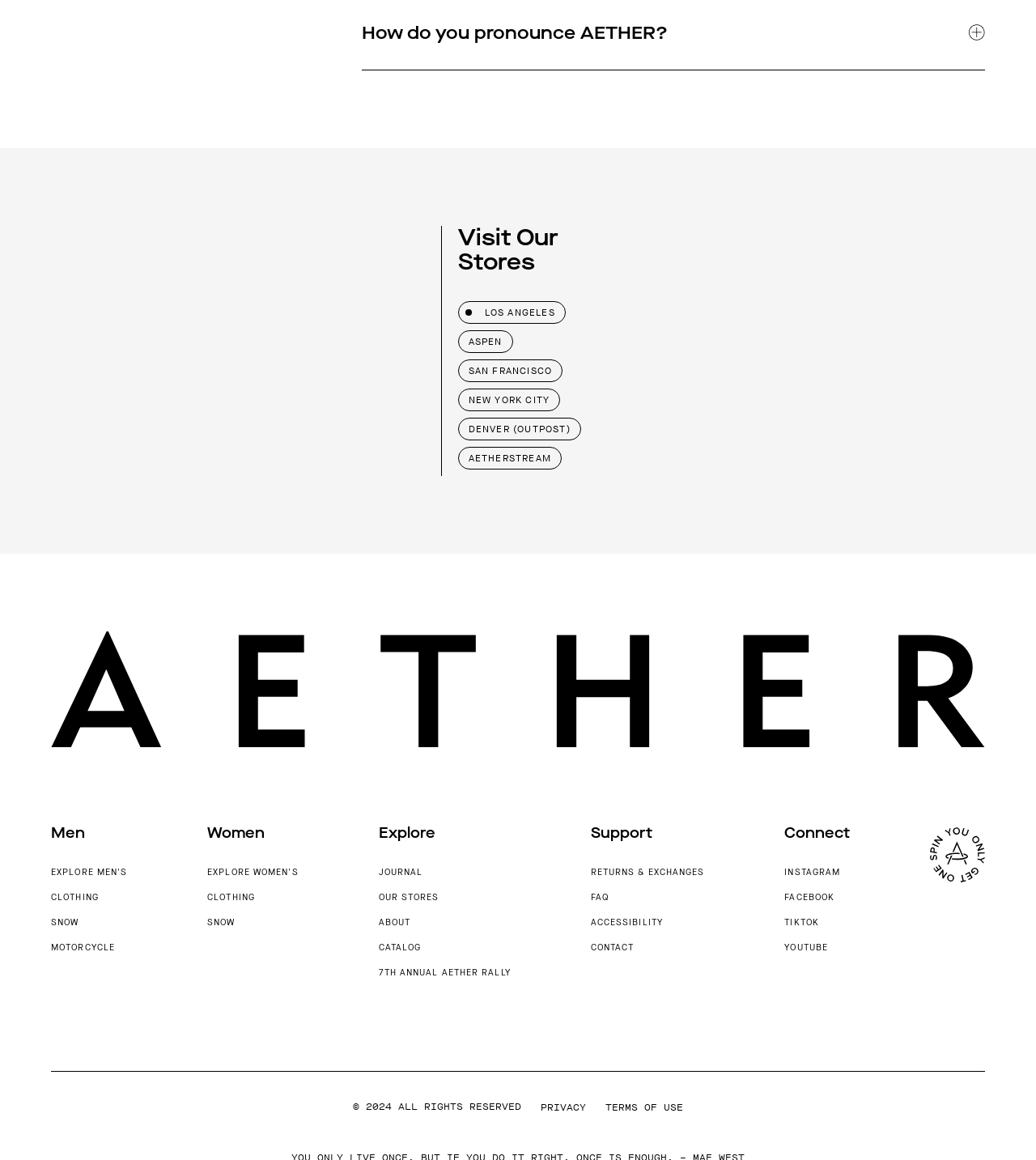How many store locations are listed?
Provide a well-explained and detailed answer to the question.

I counted the number of links under the 'Visit Our Stores' heading, which are LOS ANGELES, ASPEN, SAN FRANCISCO, NEW YORK CITY, DENVER (OUTPOST), and AETHERSTREAM, totaling 7 store locations.